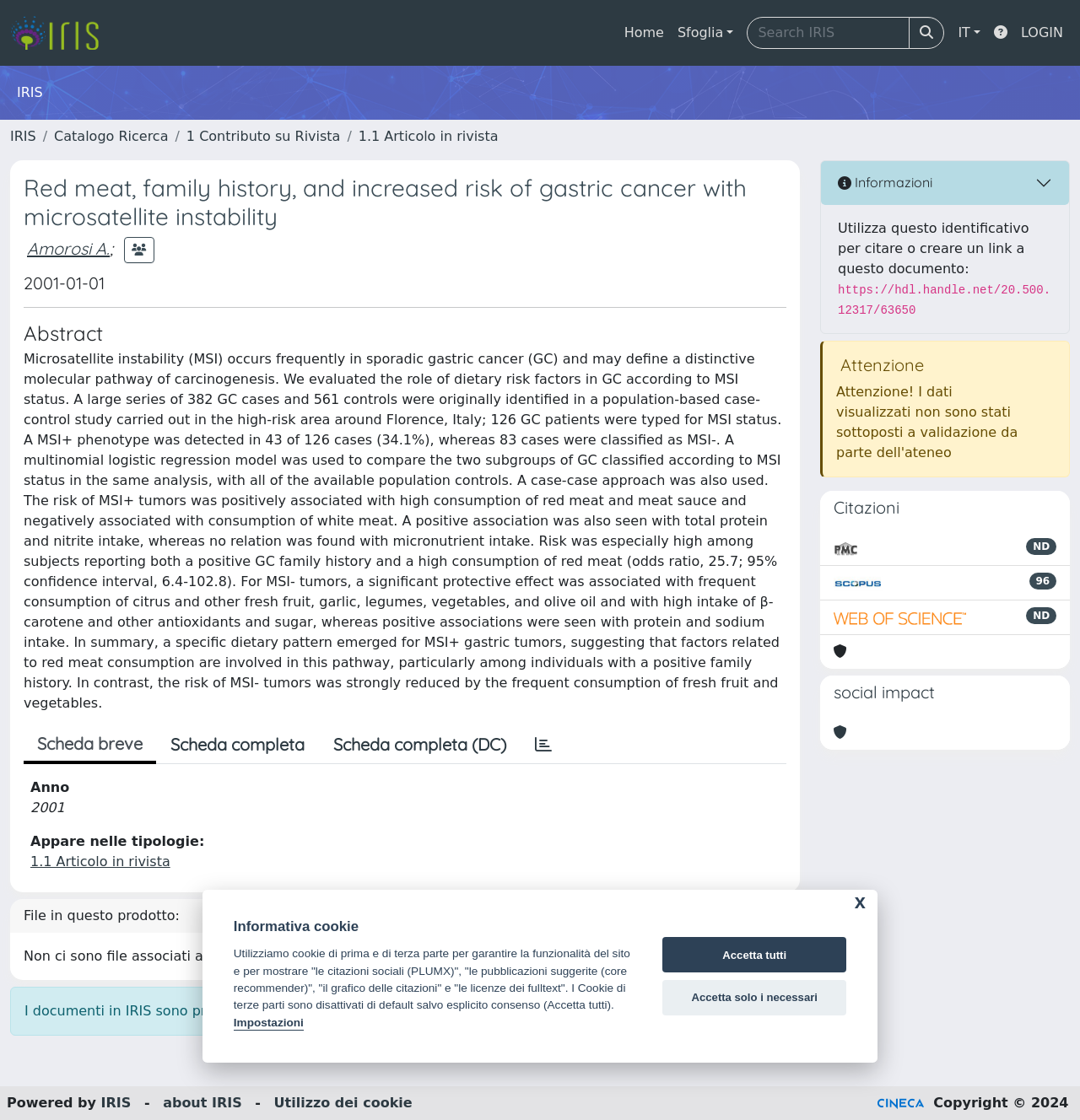Based on the image, provide a detailed and complete answer to the question: 
What is the title of the article?

The title of the article can be found at the top of the webpage, which is 'Red meat, family history, and increased risk of gastric cancer with microsatellite instability'.